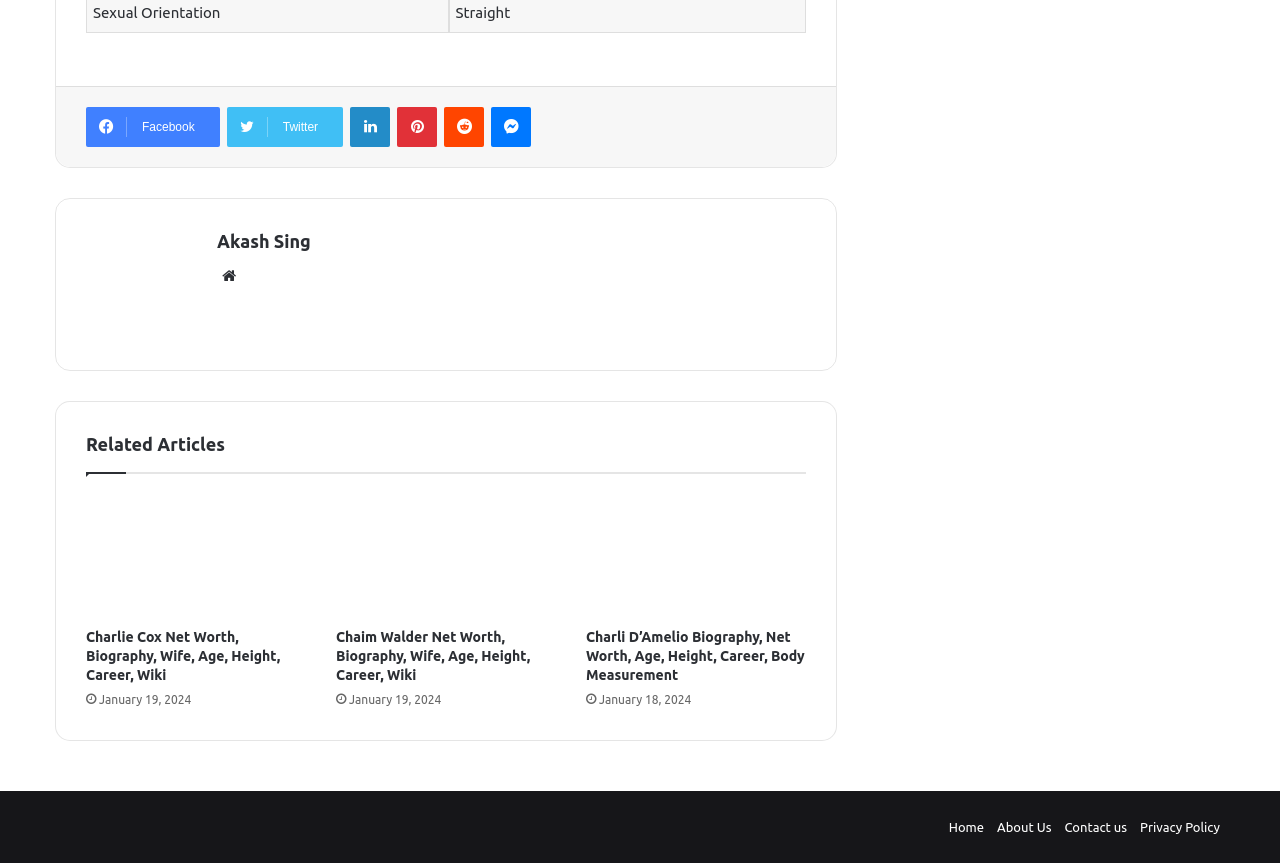Please identify the bounding box coordinates of the element that needs to be clicked to perform the following instruction: "Visit the website".

[0.17, 0.306, 0.188, 0.333]